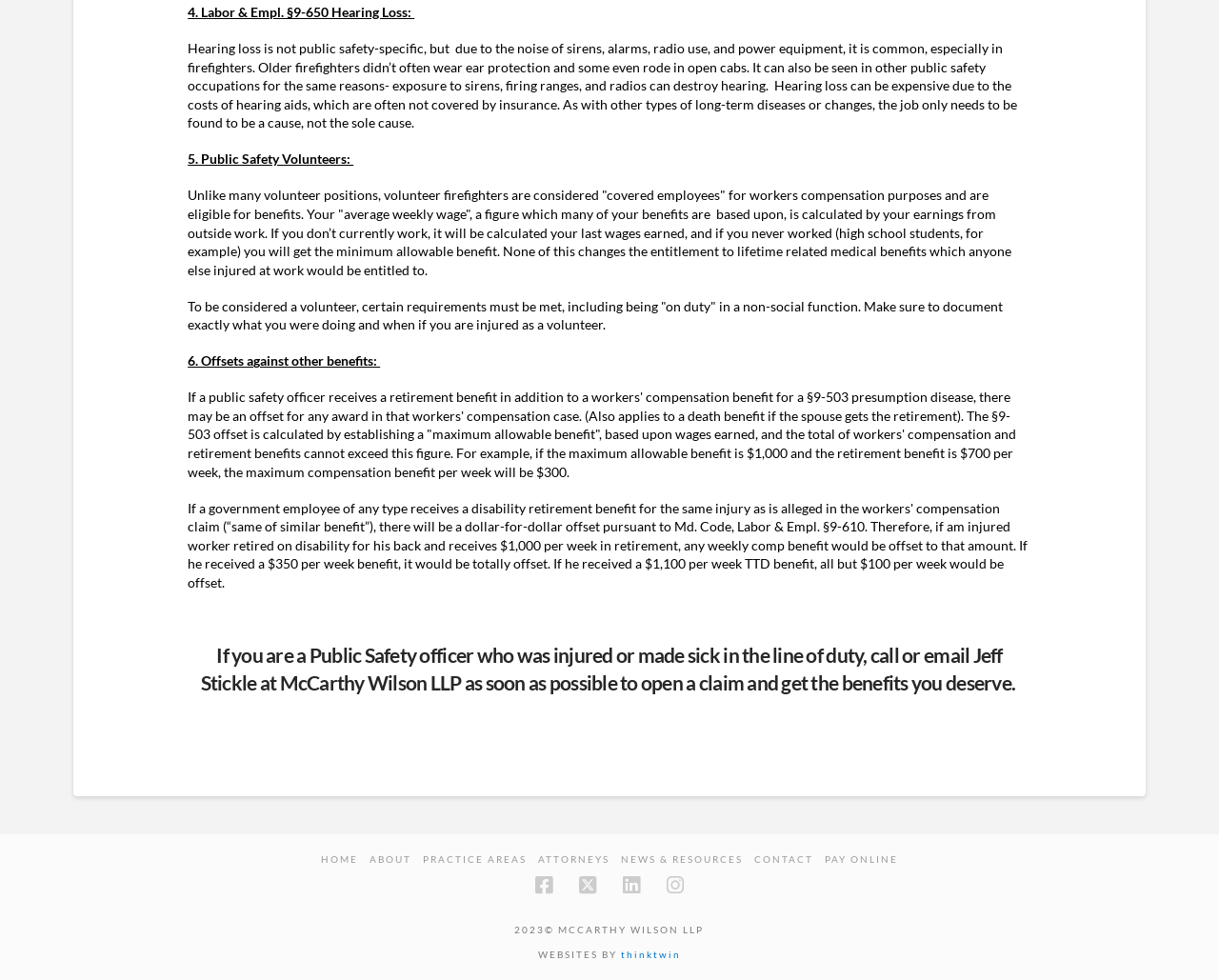Locate the bounding box coordinates of the element's region that should be clicked to carry out the following instruction: "Contact McCarthy Wilson LLP". The coordinates need to be four float numbers between 0 and 1, i.e., [left, top, right, bottom].

[0.619, 0.871, 0.667, 0.884]